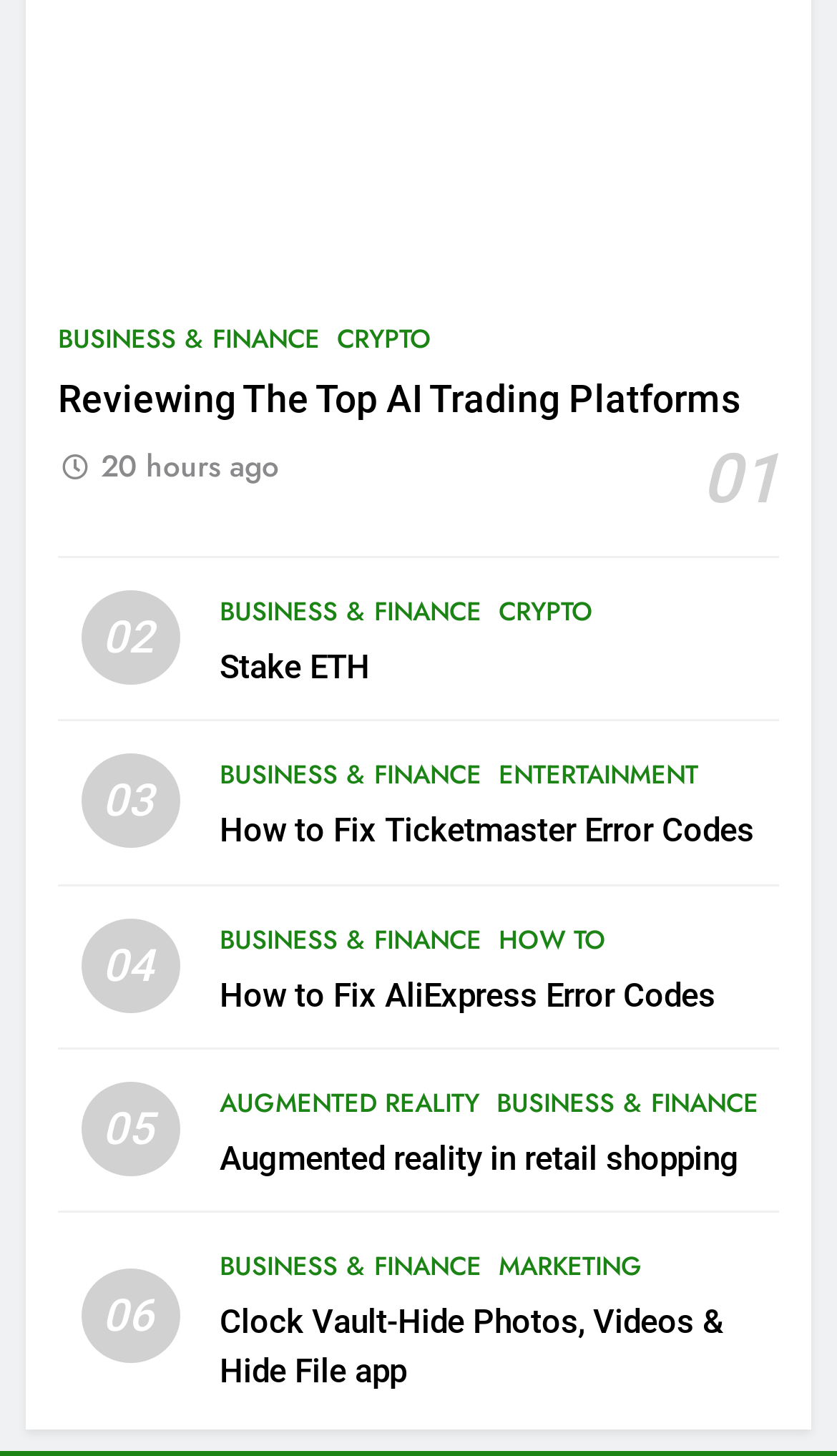How many hours ago was the article 'Reviewing The Top AI Trading Platforms' posted?
Refer to the image and give a detailed answer to the query.

I found the link '20 hours ago' near the article 'Reviewing The Top AI Trading Platforms', which suggests that the article was posted 20 hours ago.